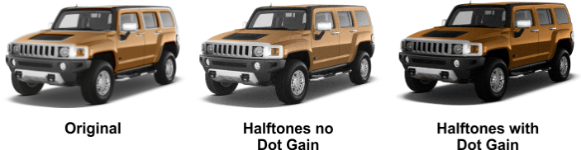What happens to the color when dot gain is applied?
Using the image, provide a concise answer in one word or a short phrase.

It becomes darker